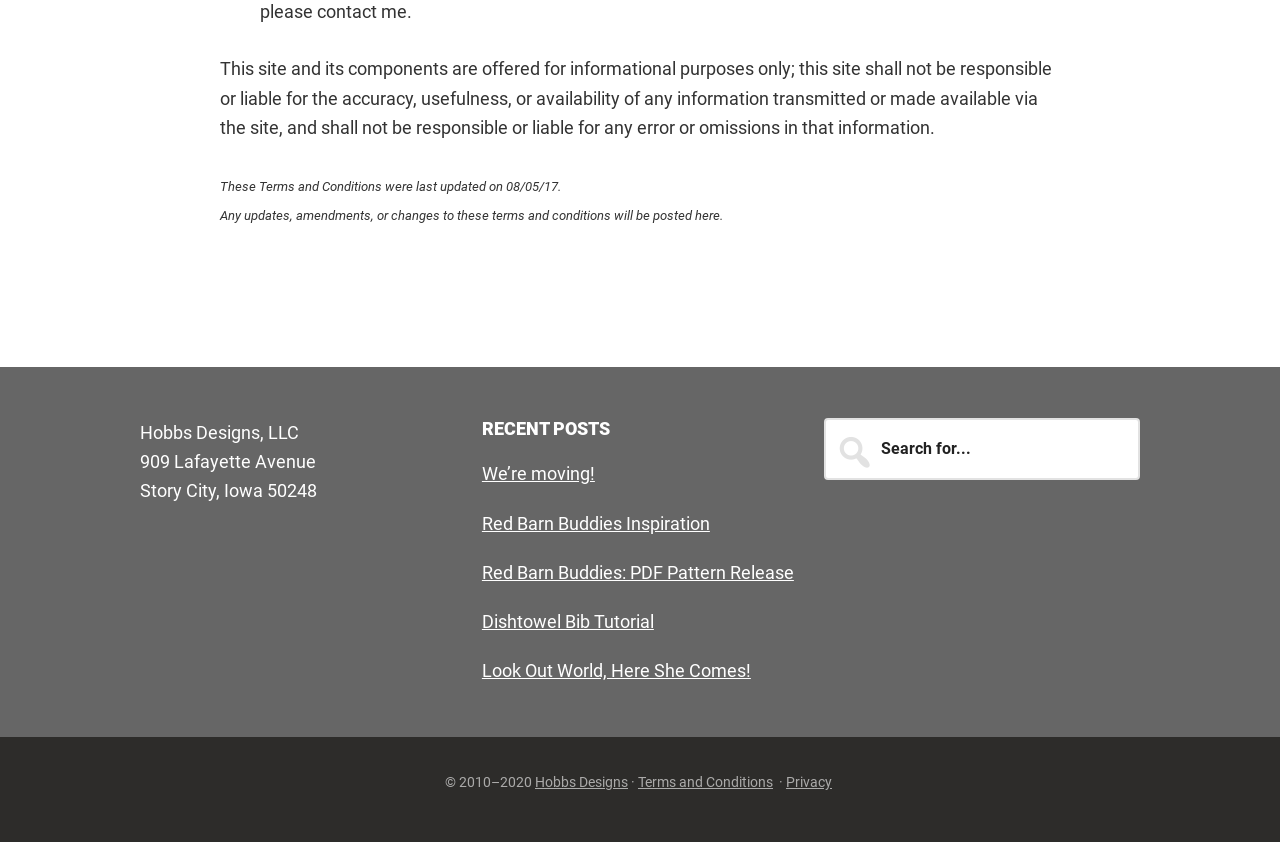What is the copyright year range mentioned on the webpage?
Could you give a comprehensive explanation in response to this question?

The copyright year range is mentioned at the bottom of the webpage, as '© 2010–2020', indicating that the website's content is copyrighted from 2010 to 2020.